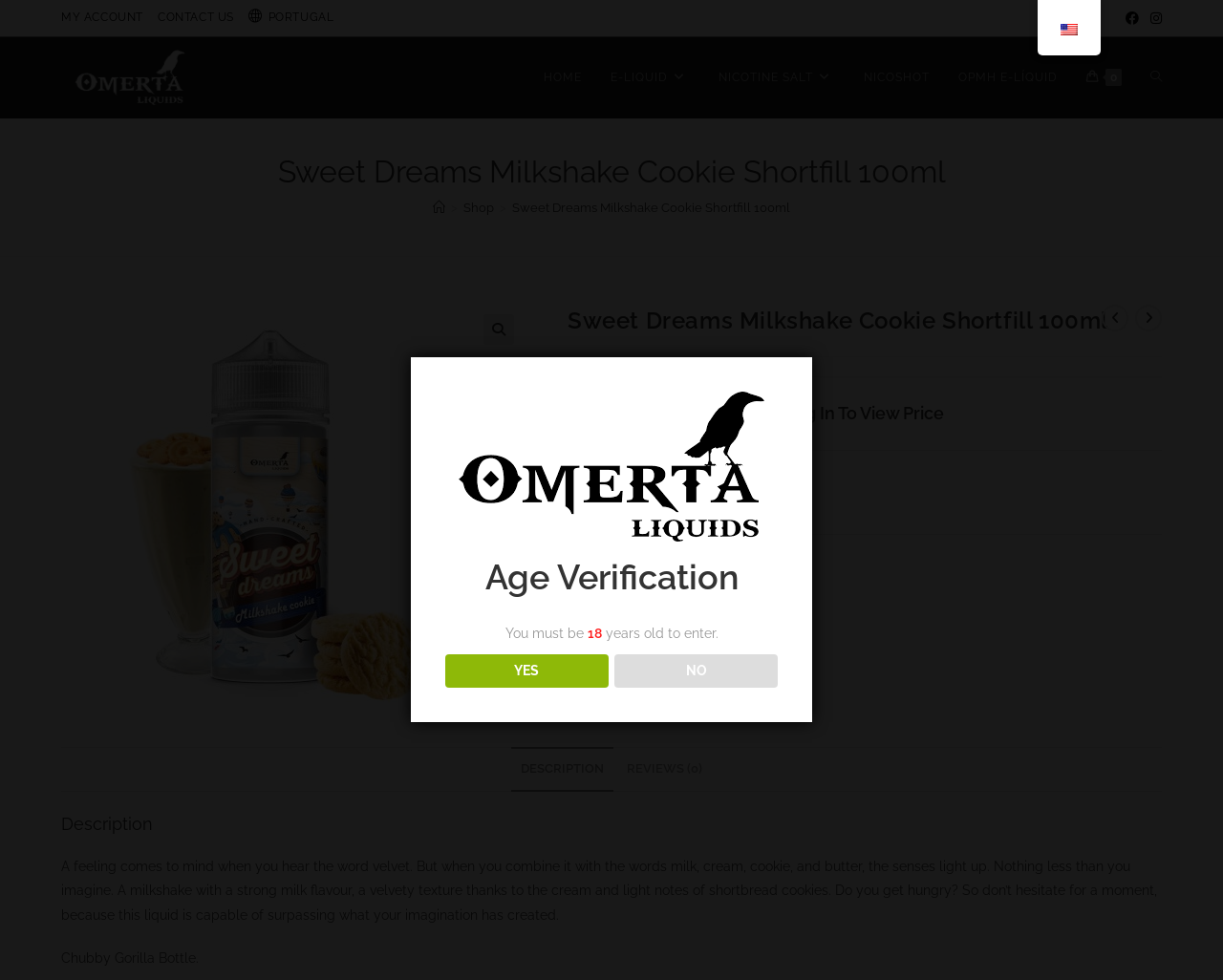Identify the bounding box coordinates for the region of the element that should be clicked to carry out the instruction: "Click on MY ACCOUNT". The bounding box coordinates should be four float numbers between 0 and 1, i.e., [left, top, right, bottom].

[0.05, 0.008, 0.117, 0.029]